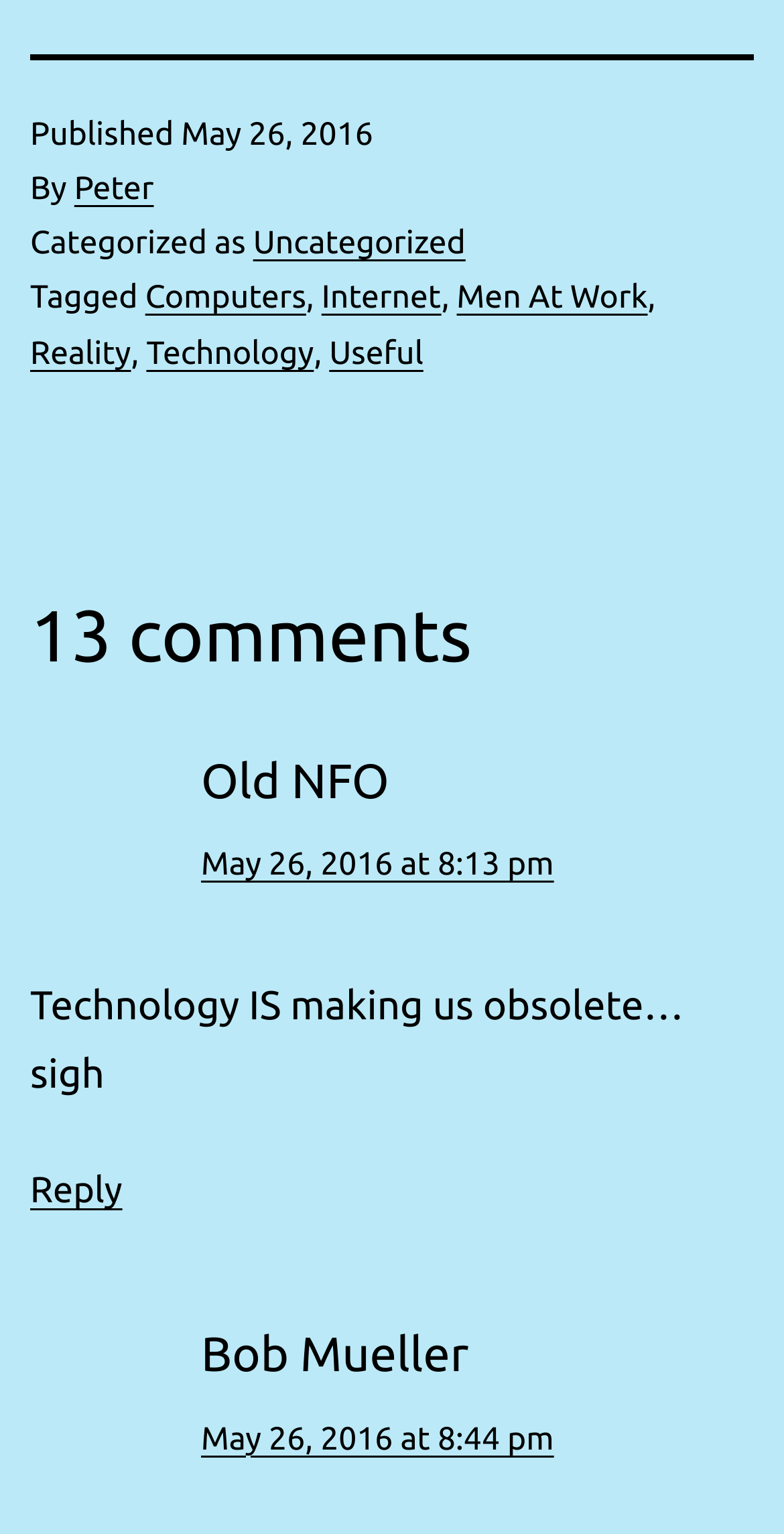How many comments are there on the article?
Please respond to the question thoroughly and include all relevant details.

I found the number of comments by looking at the heading that says '13 comments'.